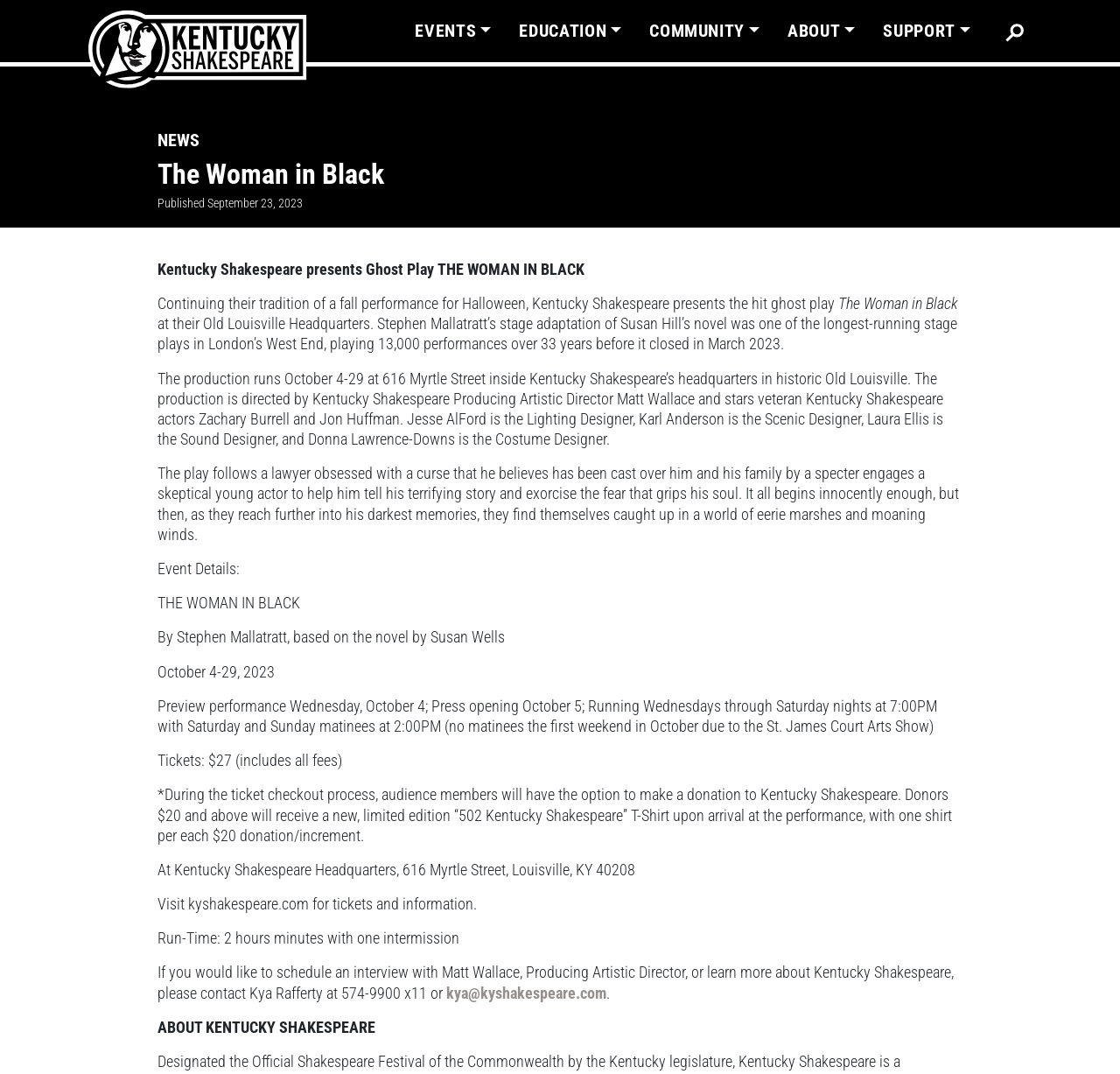Locate the bounding box coordinates of the clickable element to fulfill the following instruction: "Click on EVENTS". Provide the coordinates as four float numbers between 0 and 1 in the format [left, top, right, bottom].

[0.358, 0.0, 0.451, 0.058]